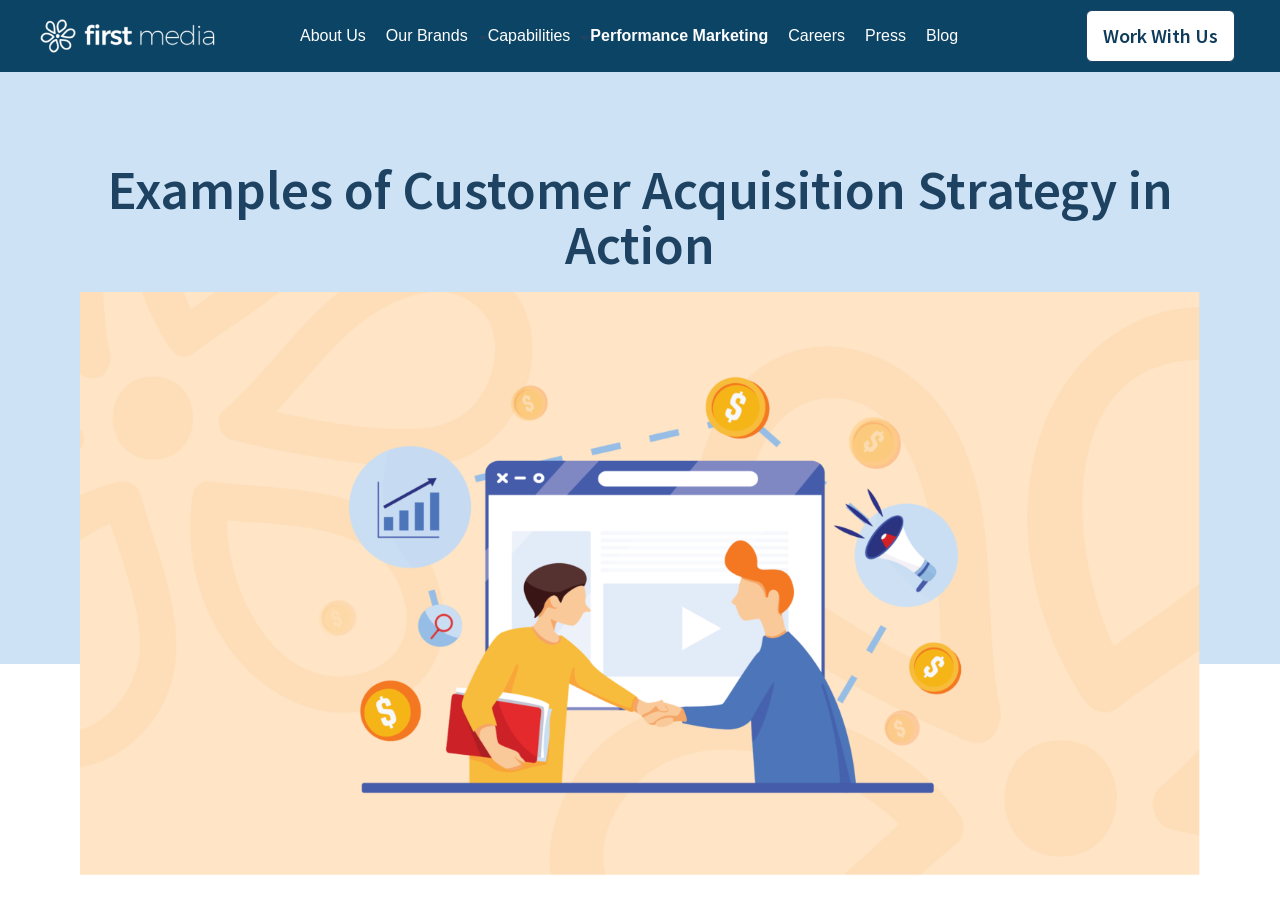Identify the bounding box coordinates for the UI element described as: "Work With Us".

[0.848, 0.011, 0.965, 0.069]